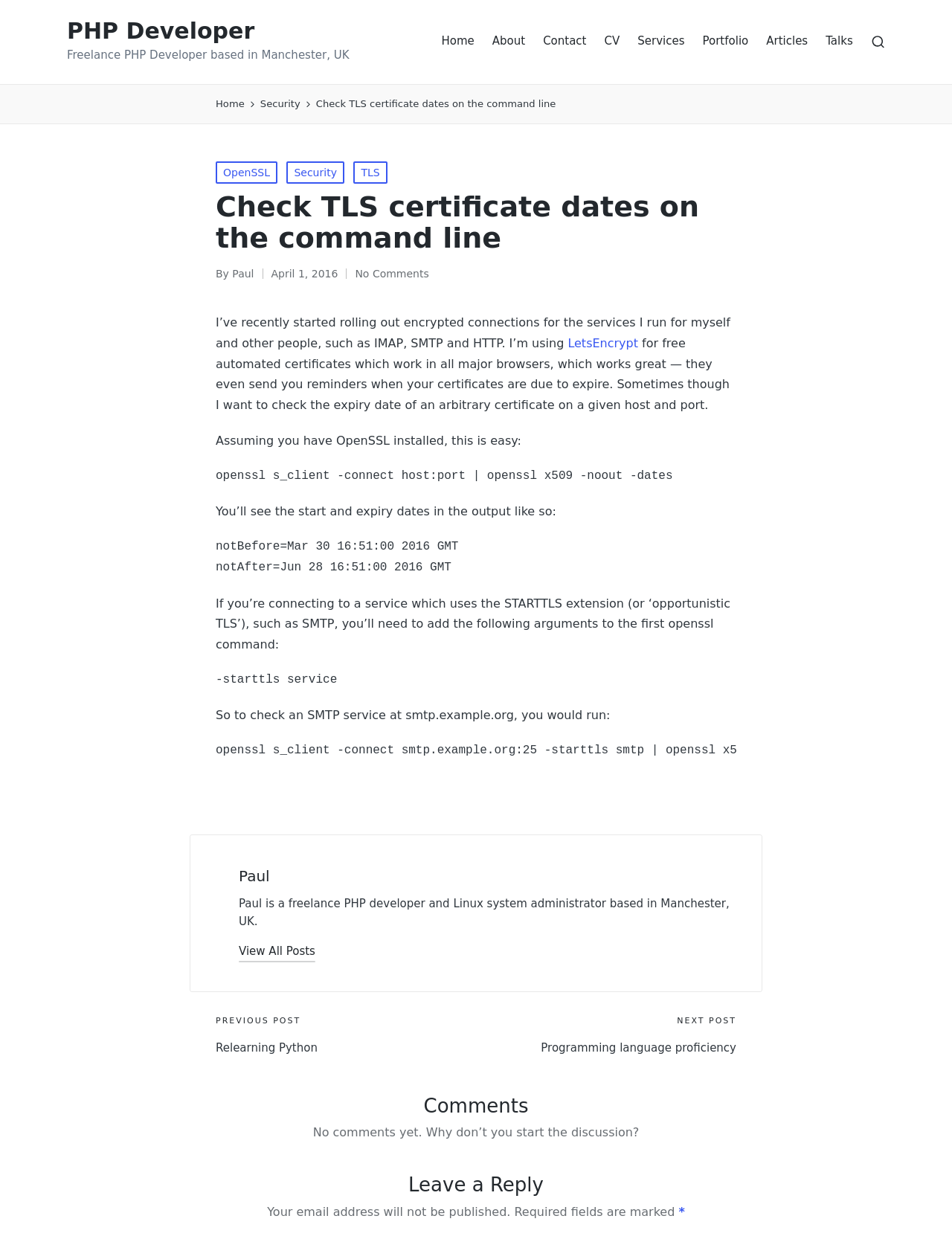Answer the question with a single word or phrase: 
What is the name of the service used for free automated certificates?

LetsEncrypt